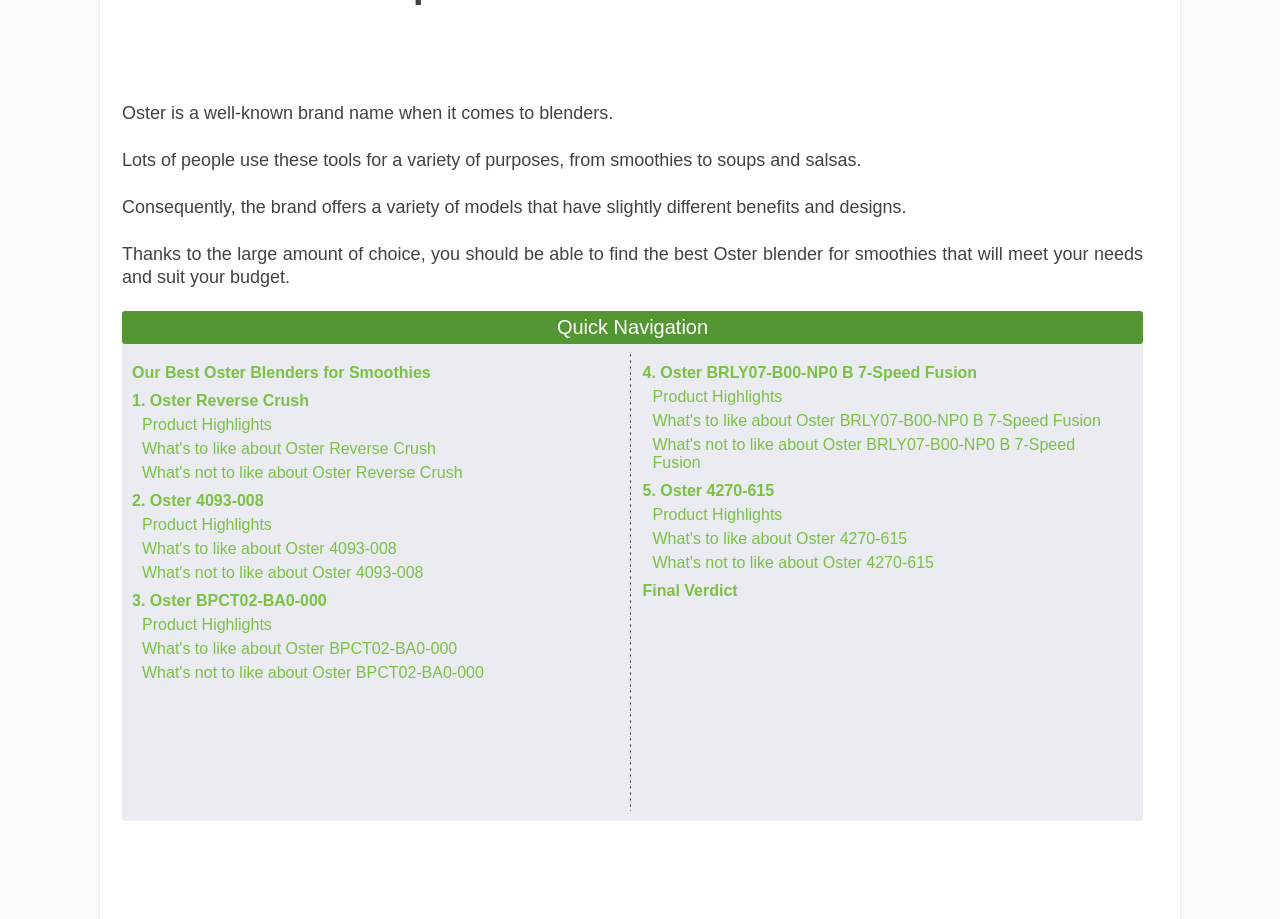What is the section title above the list of blender models?
Kindly offer a detailed explanation using the data available in the image.

The section title 'Quick Navigation' is located above the list of blender models, indicating that the webpage provides a quick navigation to the different Oster blender models.